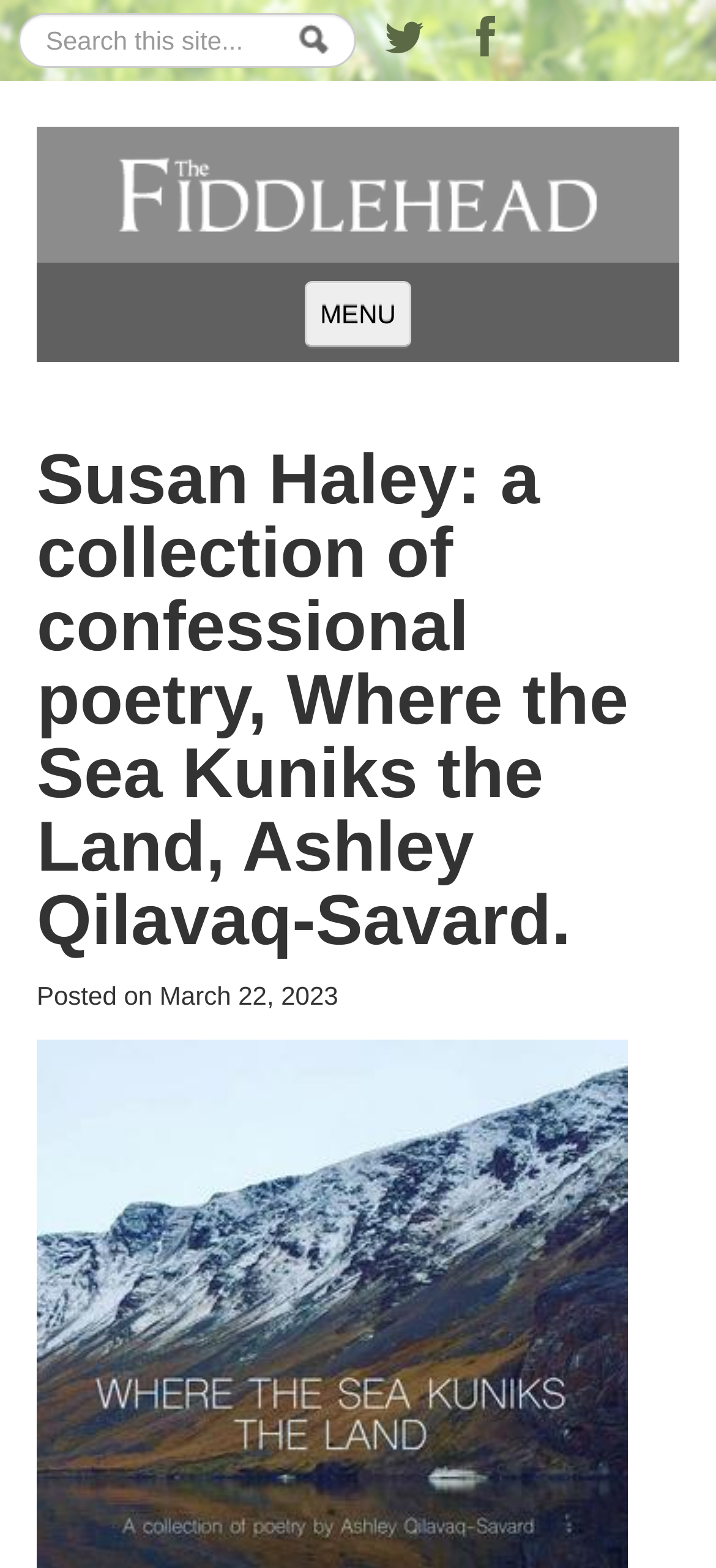How many navigation links are there?
Look at the image and answer with only one word or phrase.

11